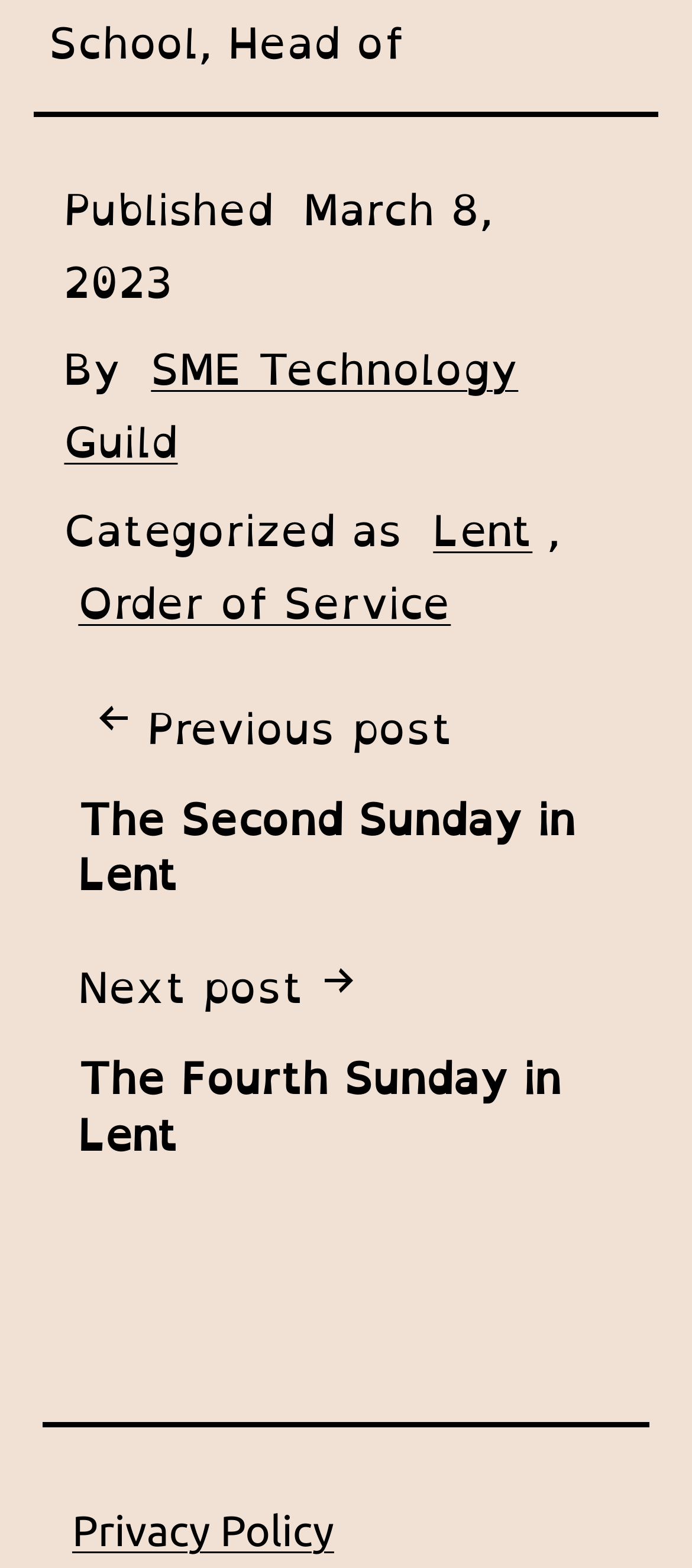What is the title of the next post?
Please give a well-detailed answer to the question.

The title of the next post can be found in the post navigation section, where it is written 'Next post The Fourth Sunday in Lent'.